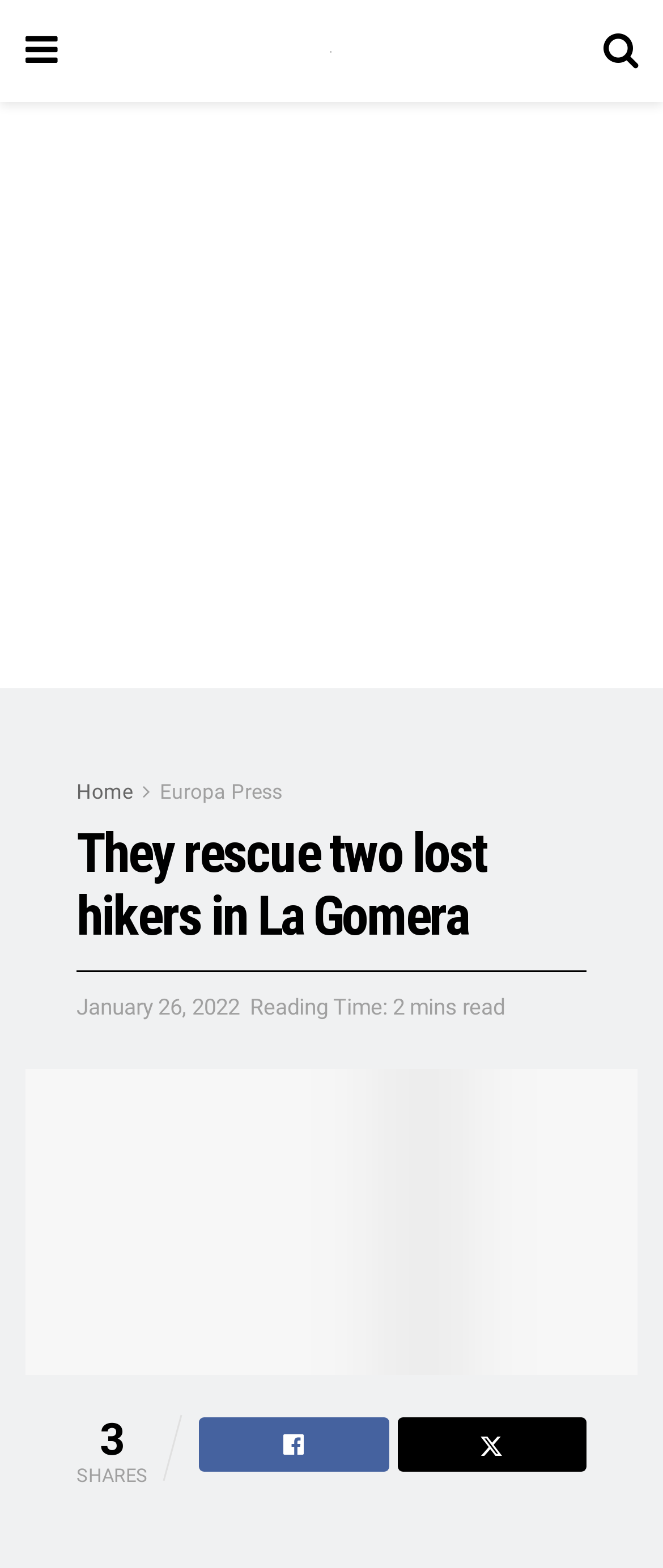Identify the bounding box for the described UI element. Provide the coordinates in (top-left x, top-left y, bottom-right x, bottom-right y) format with values ranging from 0 to 1: Full Coverage Insurance

None